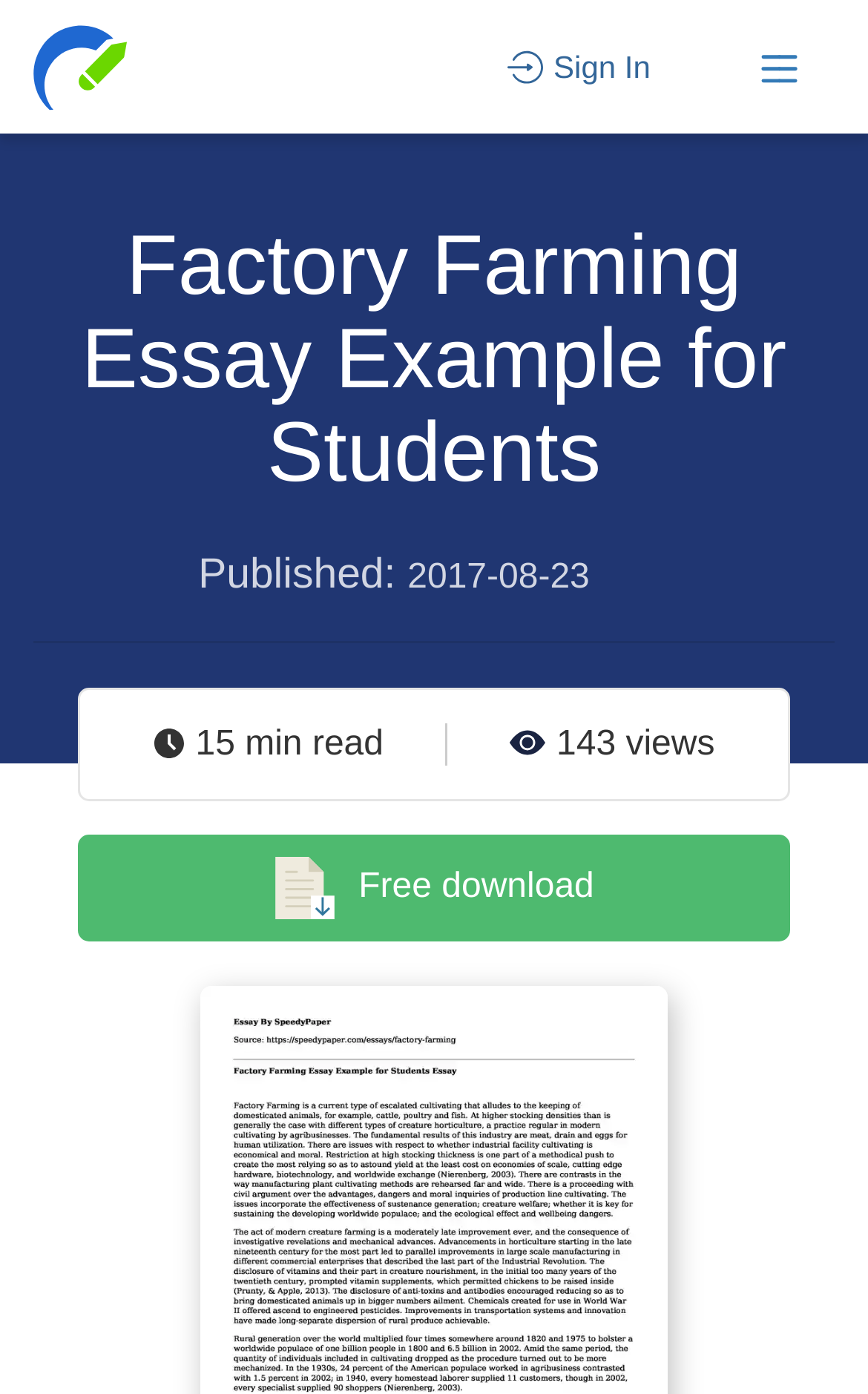Is the essay available for free download?
Give a one-word or short-phrase answer derived from the screenshot.

Yes